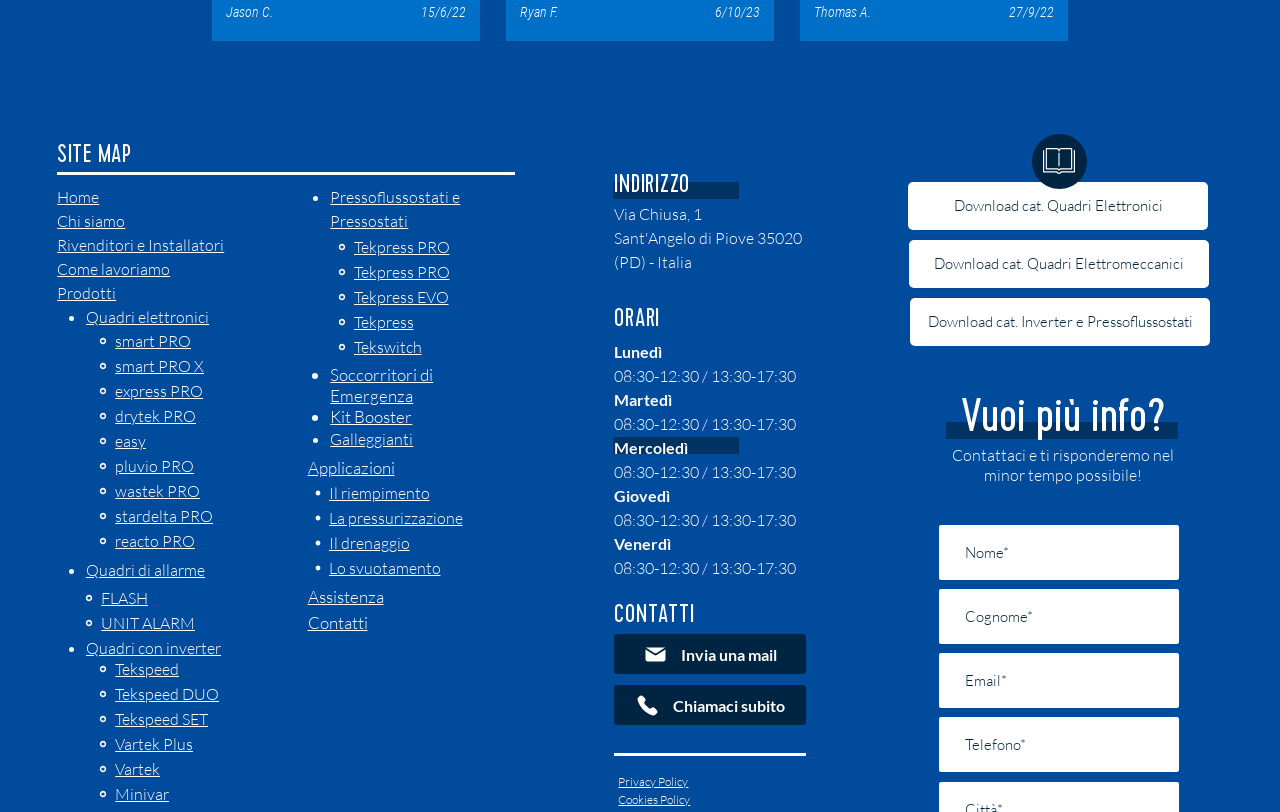Provide the bounding box coordinates in the format (top-left x, top-left y, bottom-right x, bottom-right y). All values are floating point numbers between 0 and 1. Determine the bounding box coordinate of the UI element described as: name="email" placeholder="E-Mail"

None